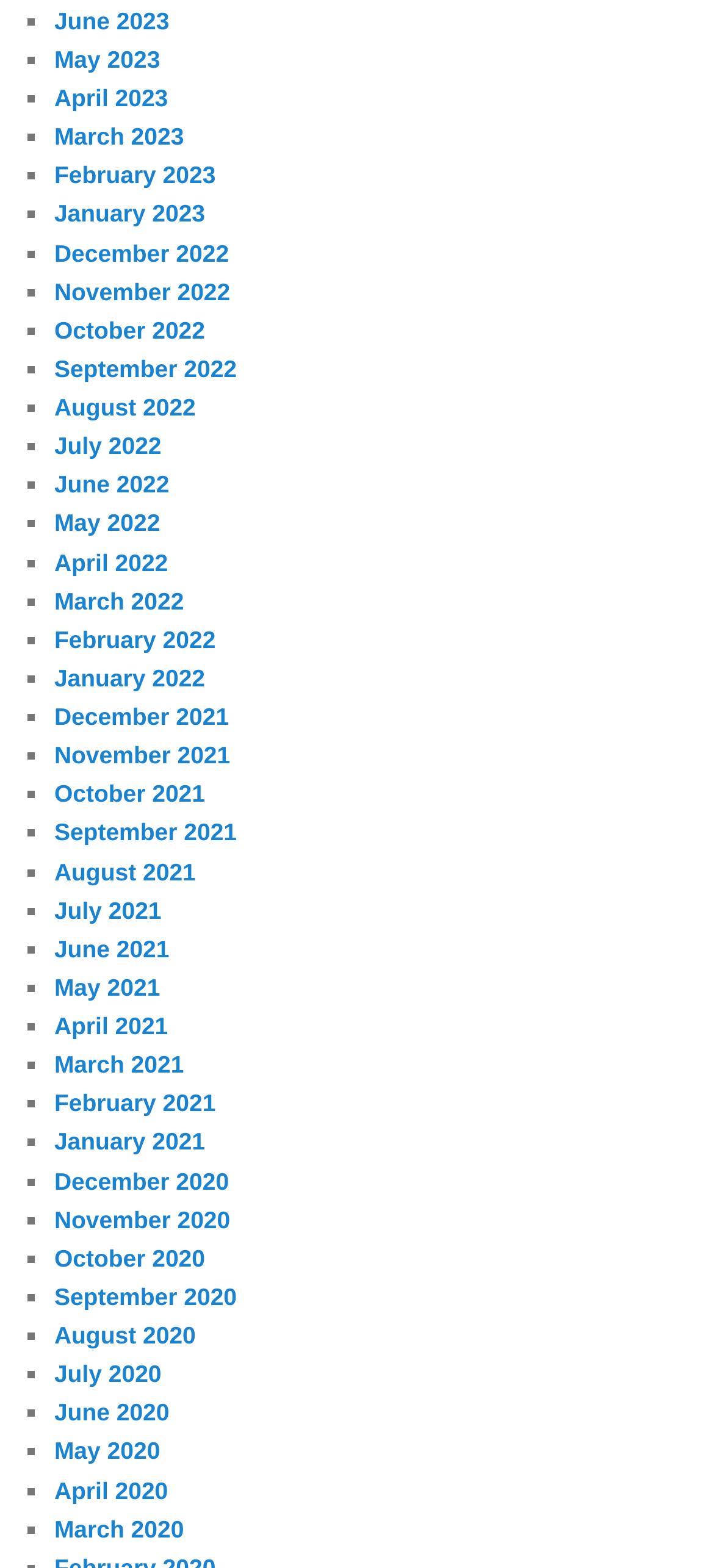Please determine the bounding box coordinates of the section I need to click to accomplish this instruction: "View April 2020".

[0.076, 0.942, 0.235, 0.959]